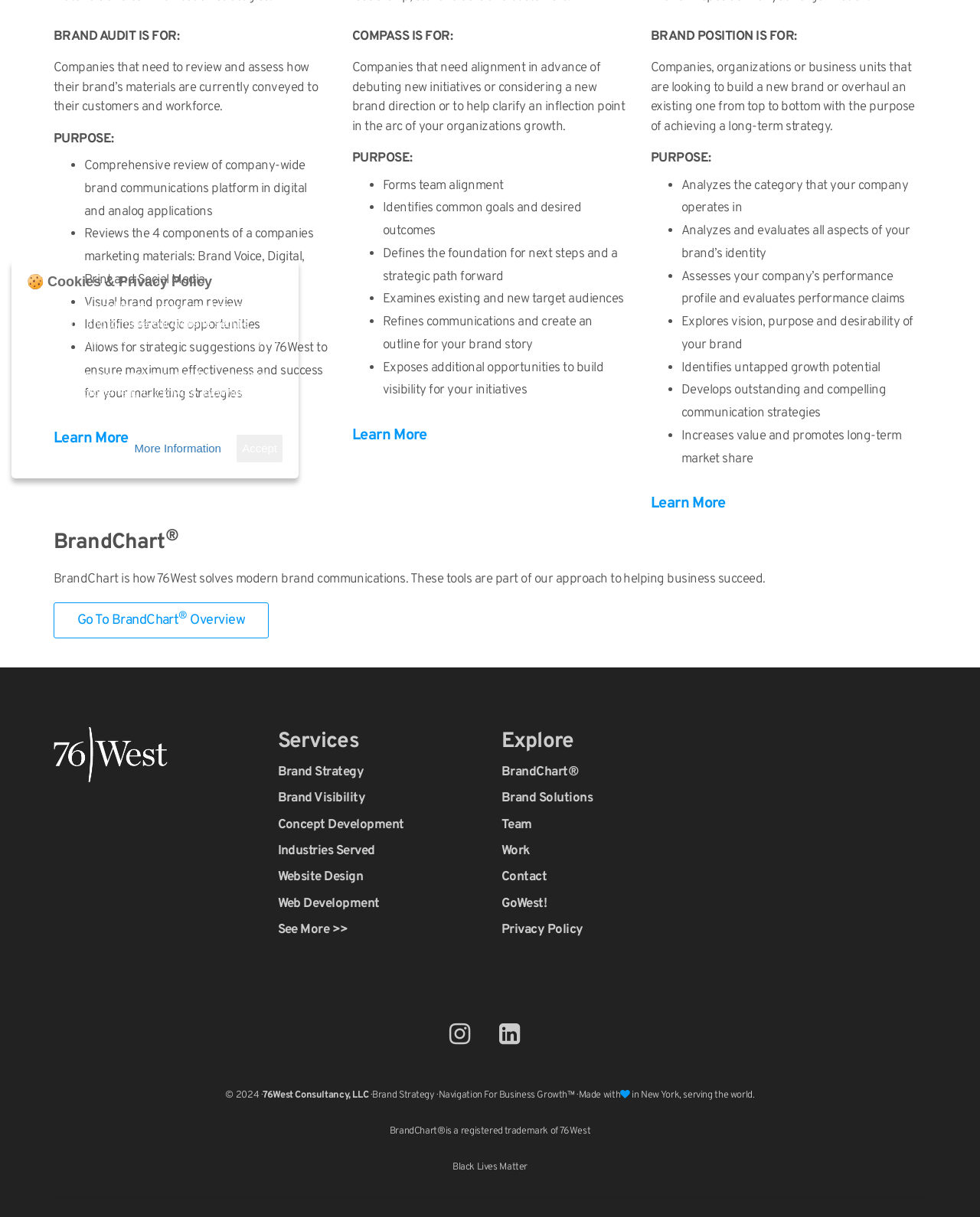Using the format (top-left x, top-left y, bottom-right x, bottom-right y), provide the bounding box coordinates for the described UI element. All values should be floating point numbers between 0 and 1: 76West Consultancy, LLC

[0.268, 0.895, 0.376, 0.905]